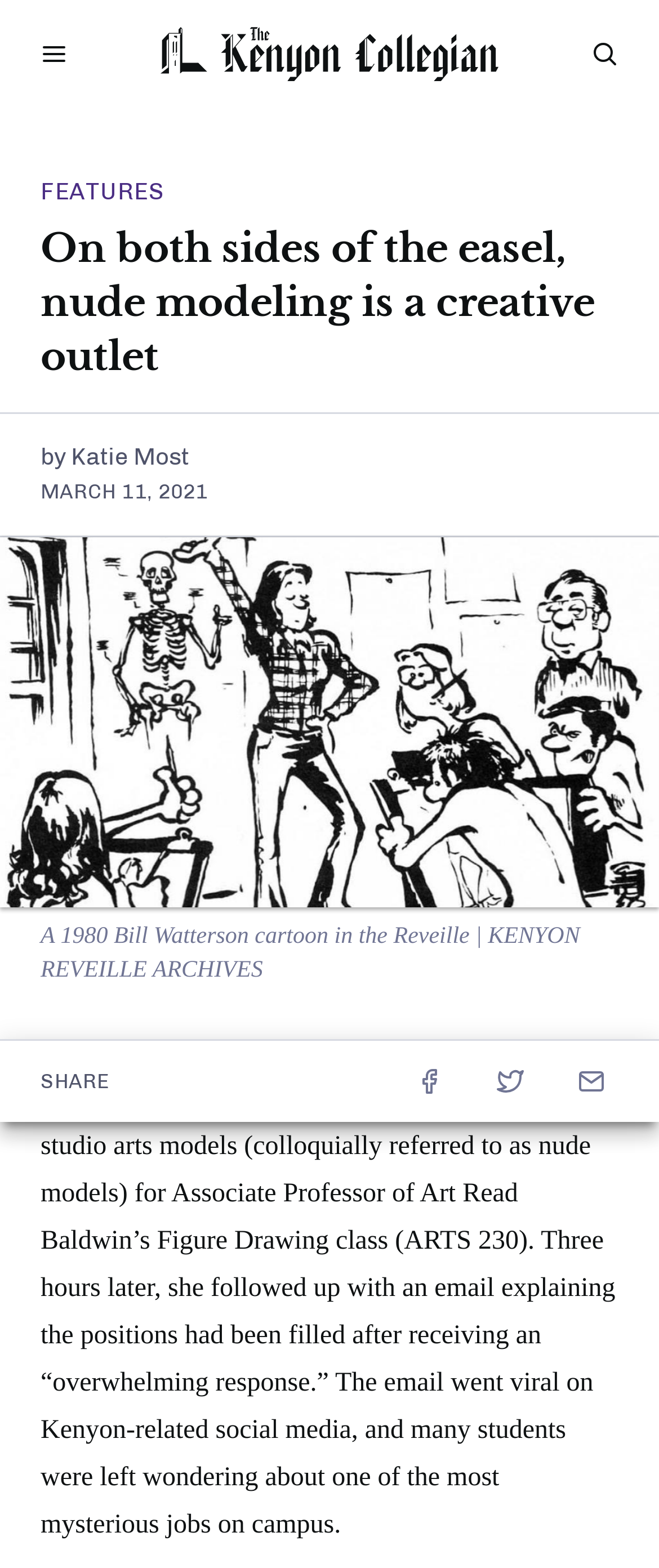Provide a one-word or brief phrase answer to the question:
How many social media platforms can the article be shared on?

3